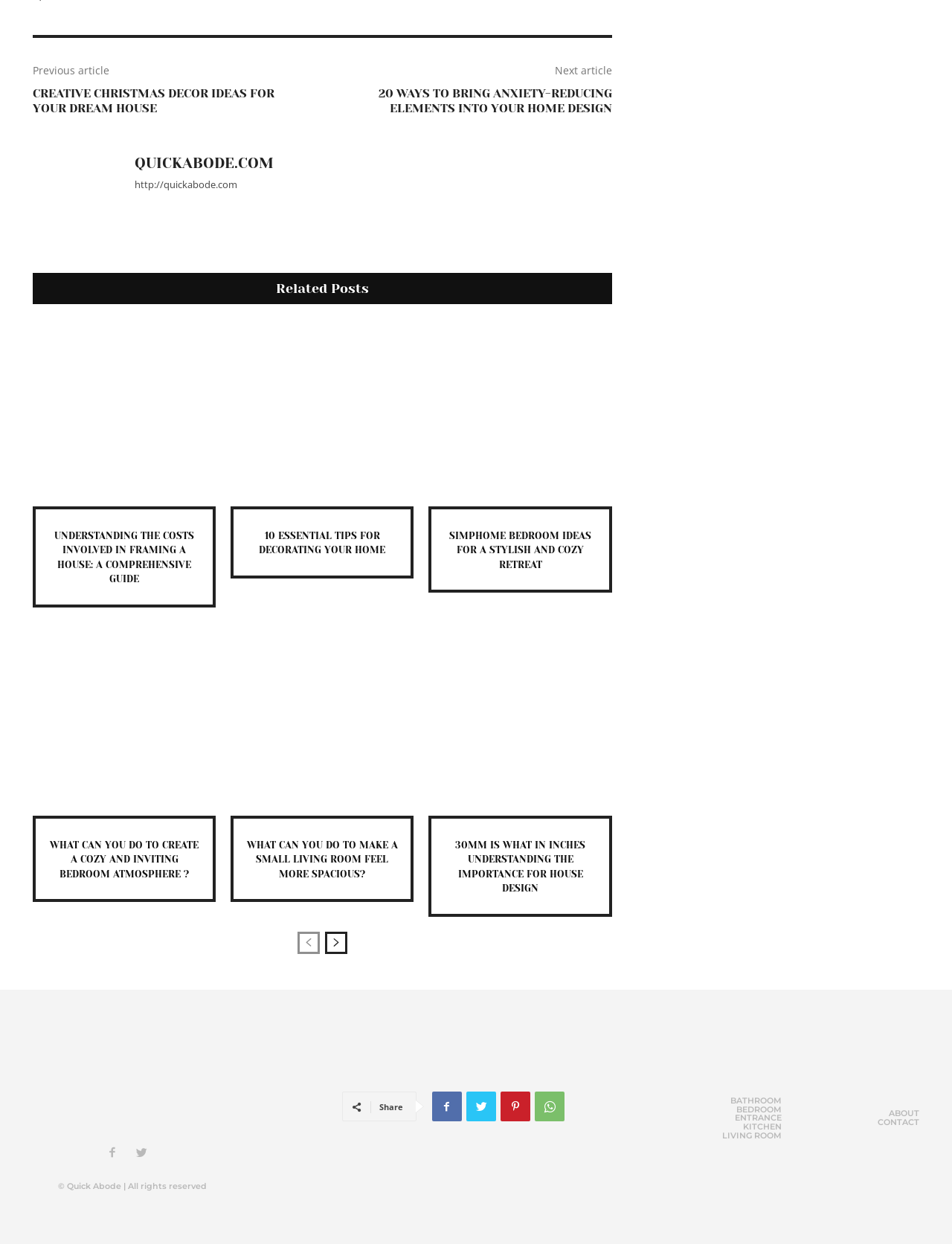Locate the bounding box of the UI element described by: "Bathroom" in the given webpage screenshot.

[0.767, 0.88, 0.821, 0.887]